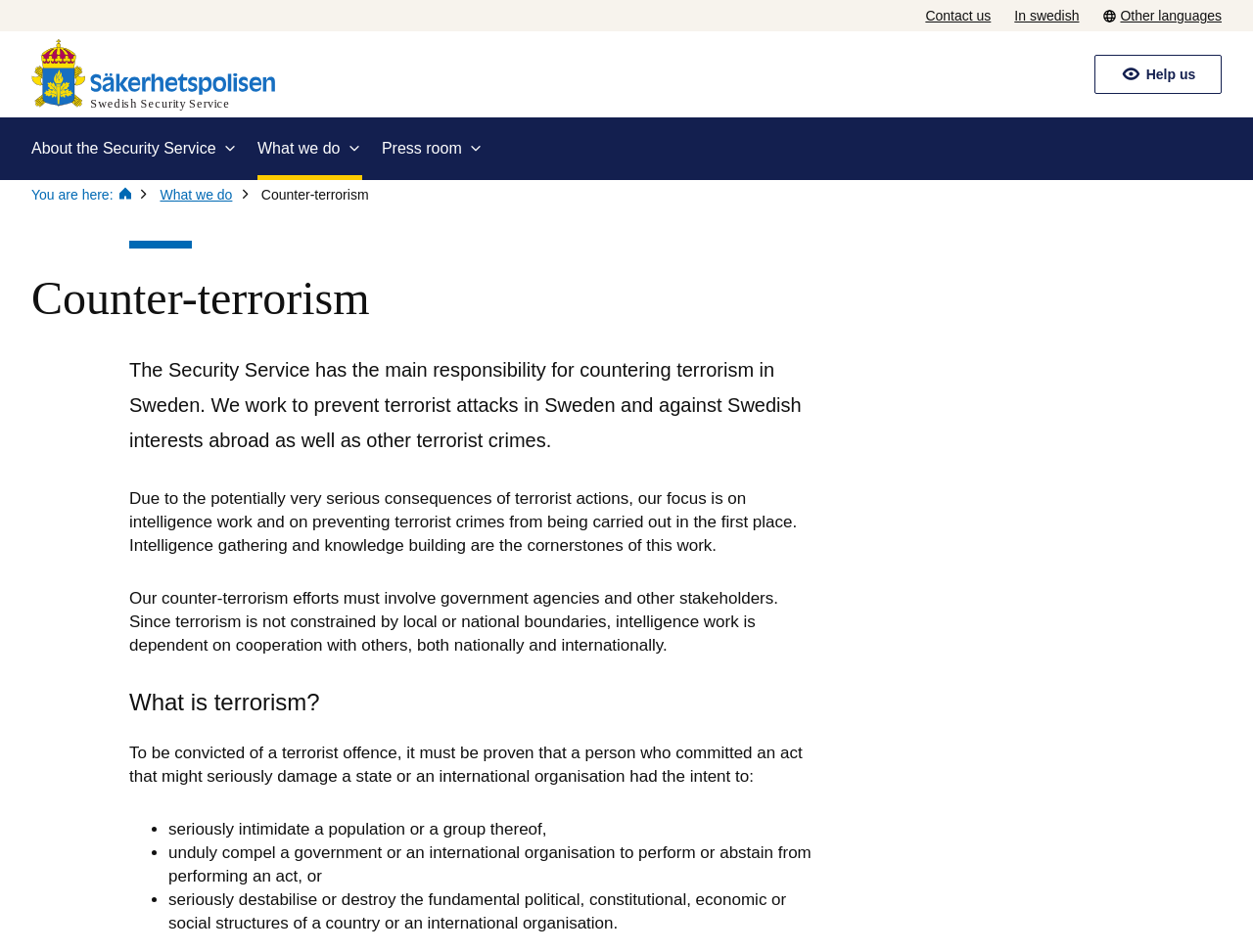Locate the coordinates of the bounding box for the clickable region that fulfills this instruction: "Open the 'About the Security Service' menu".

[0.025, 0.123, 0.19, 0.189]